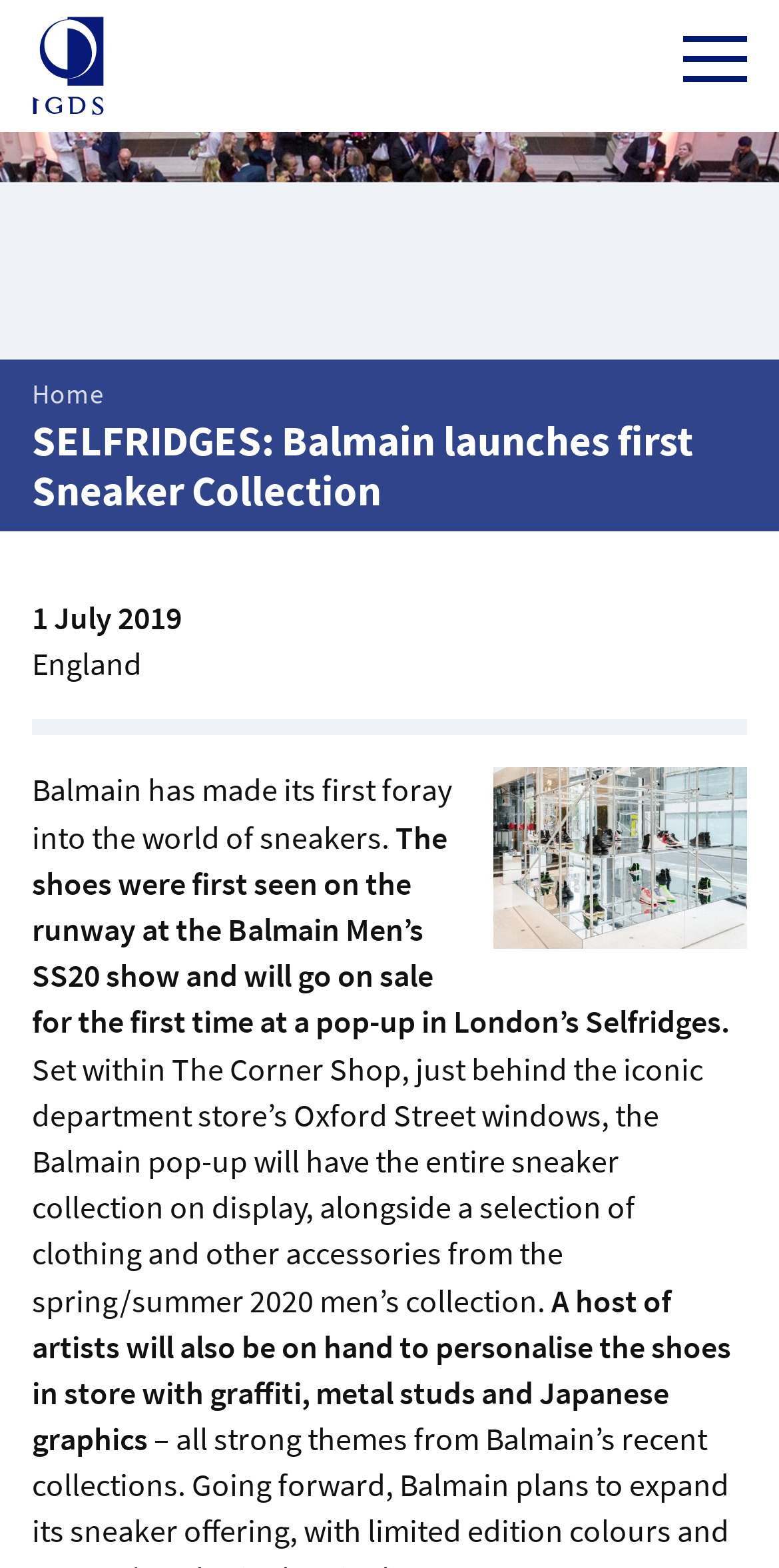Using the webpage screenshot and the element description IGDS WDSS Awards, determine the bounding box coordinates. Specify the coordinates in the format (top-left x, top-left y, bottom-right x, bottom-right y) with values ranging from 0 to 1.

[0.0, 0.464, 1.0, 0.535]